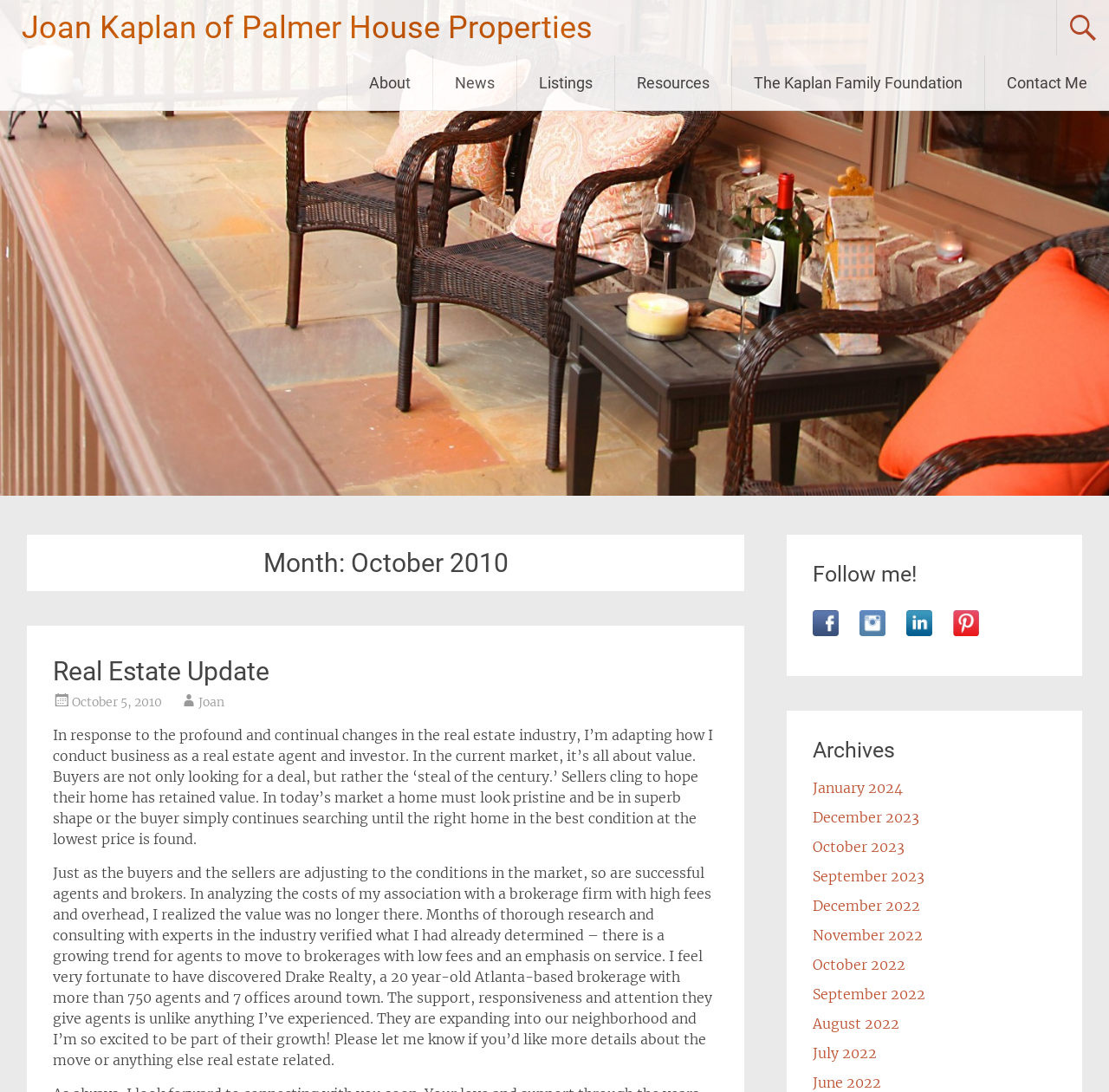Determine the bounding box for the HTML element described here: "Contact Us". The coordinates should be given as [left, top, right, bottom] with each number being a float between 0 and 1.

None